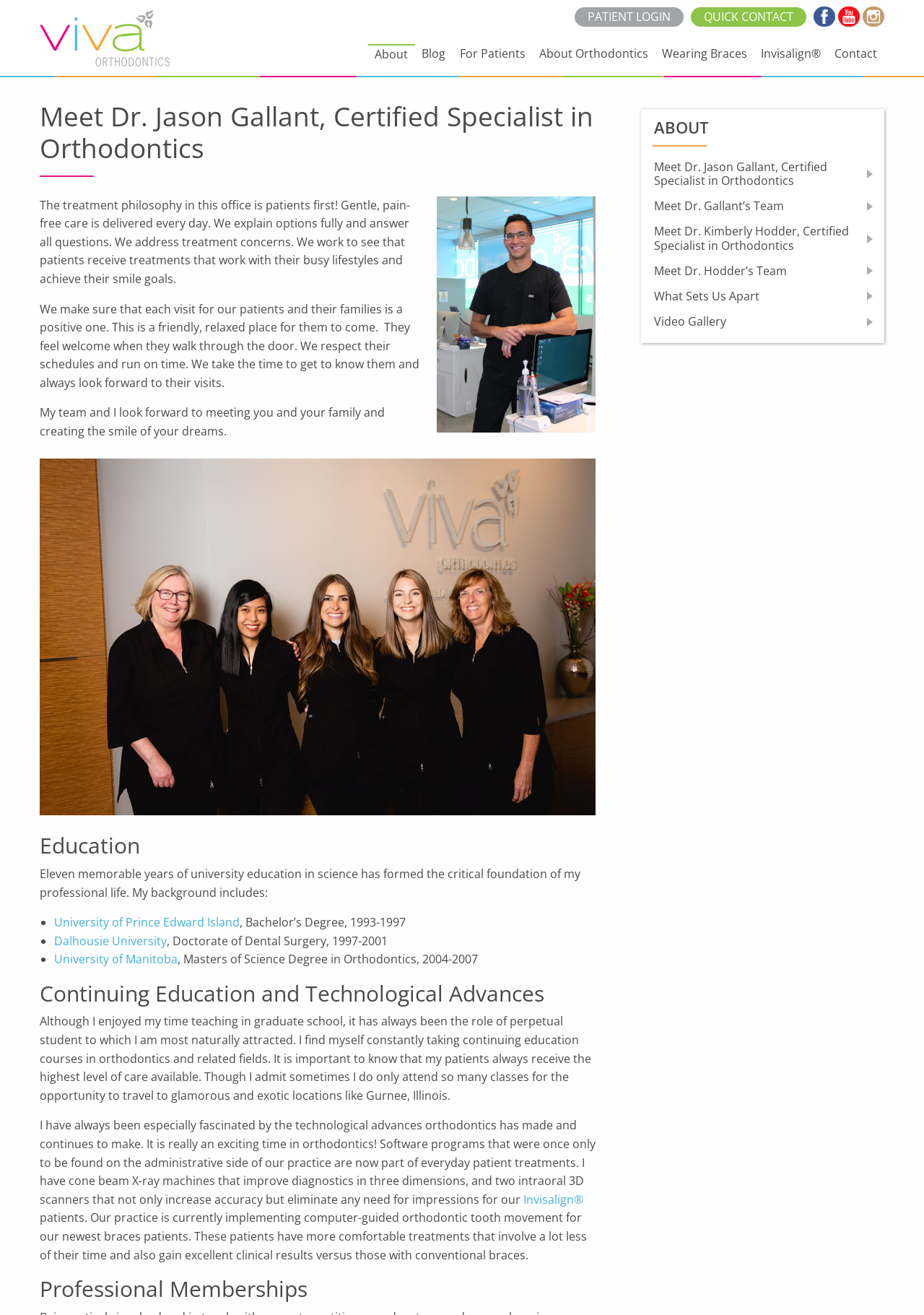Based on the image, please respond to the question with as much detail as possible:
How many social media links are there?

I counted the number of social media links by looking at the links with images of Facebook, YouTube, and Instagram. These links are located at the top right corner of the webpage, and there are three of them.